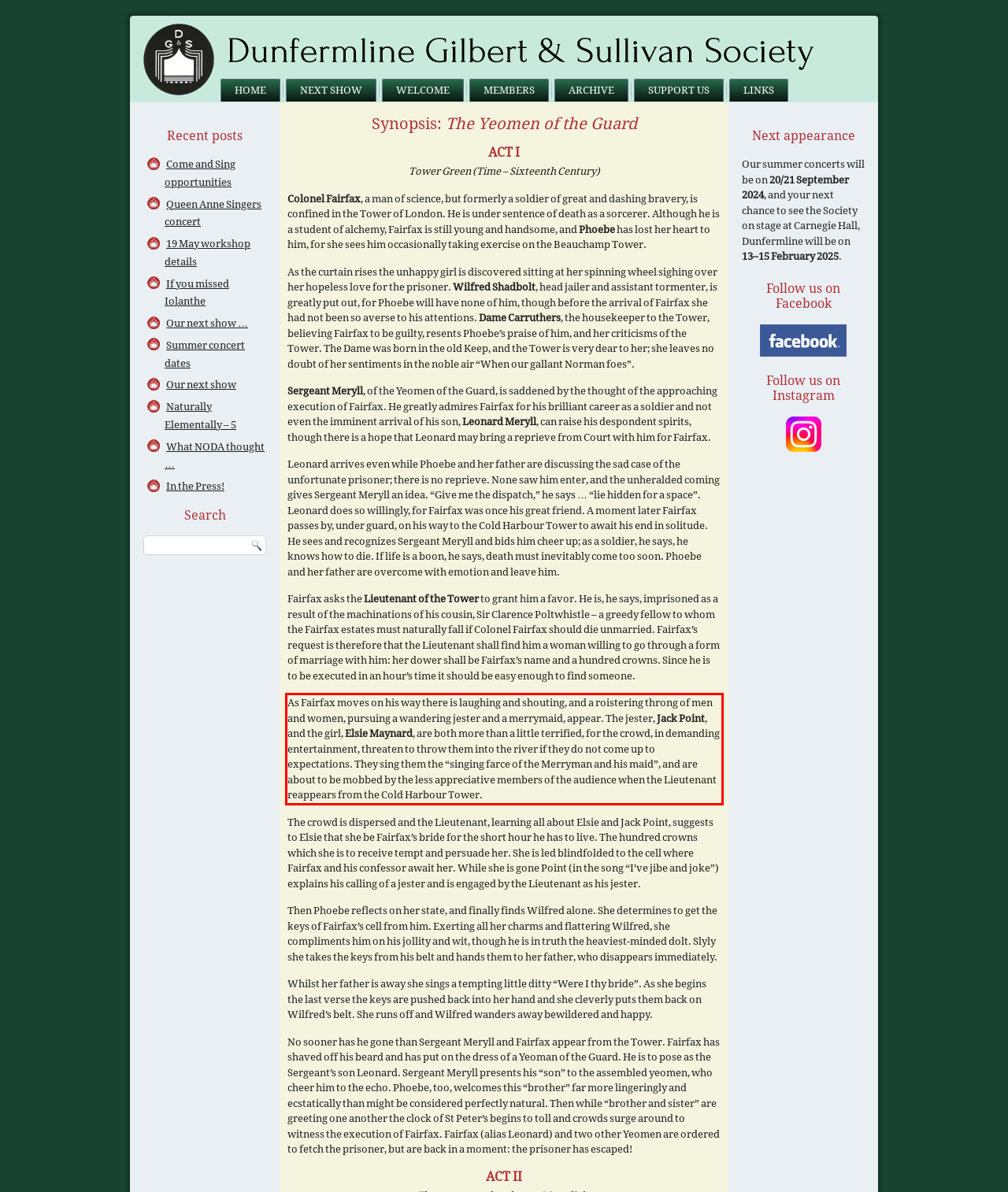Given a screenshot of a webpage with a red bounding box, extract the text content from the UI element inside the red bounding box.

As Fairfax moves on his way there is laughing and shouting, and a roistering throng of men and women, pursuing a wandering jester and a merrymaid, appear. The jester, Jack Point, and the girl, Elsie Maynard, are both more than a little terrified, for the crowd, in demanding entertainment, threaten to throw them into the river if they do not come up to expectations. They sing them the “singing farce of the Merryman and his maid”, and are about to be mobbed by the less appreciative members of the audience when the Lieutenant reappears from the Cold Harbour Tower.